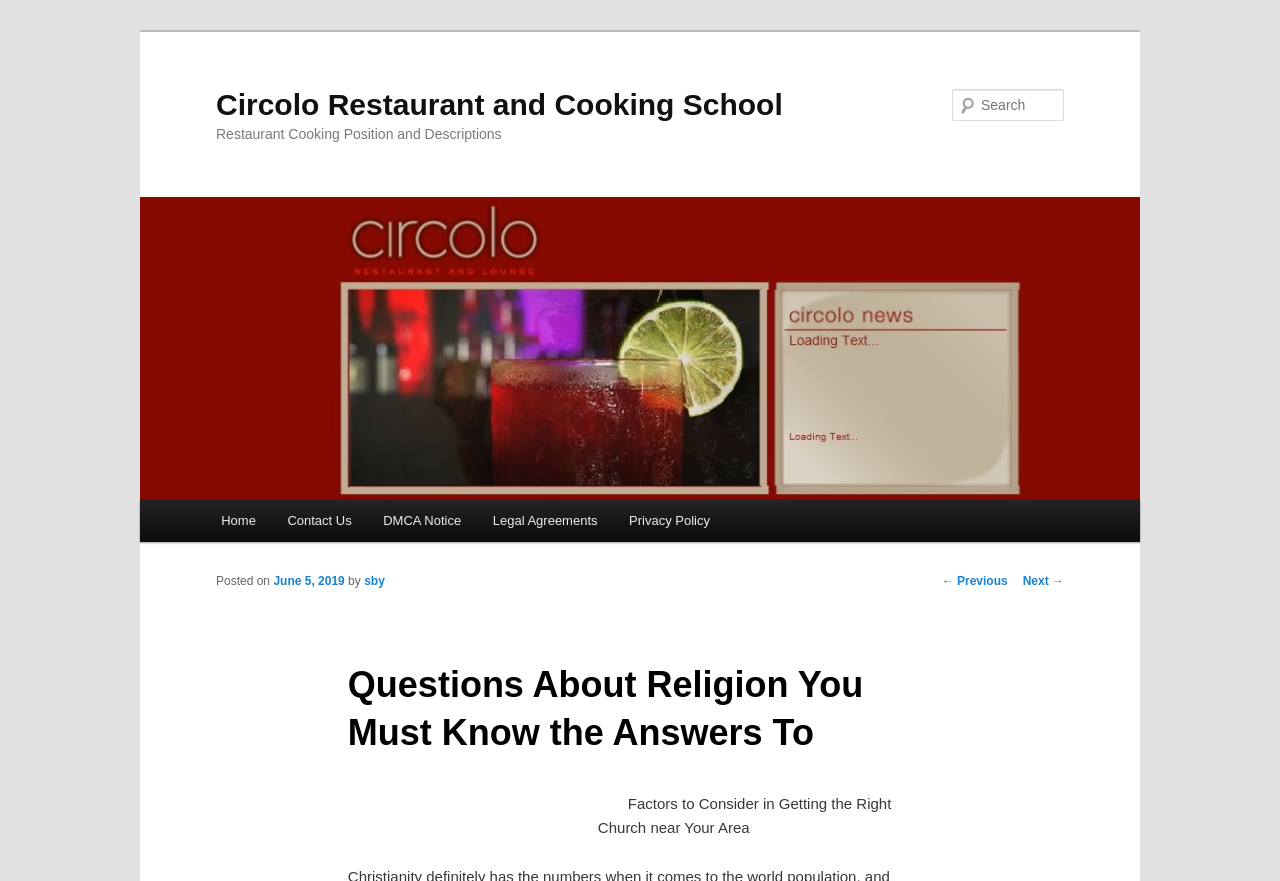Determine the bounding box coordinates of the region to click in order to accomplish the following instruction: "Click on the DMCA Notice link". Provide the coordinates as four float numbers between 0 and 1, specifically [left, top, right, bottom].

[0.287, 0.566, 0.373, 0.615]